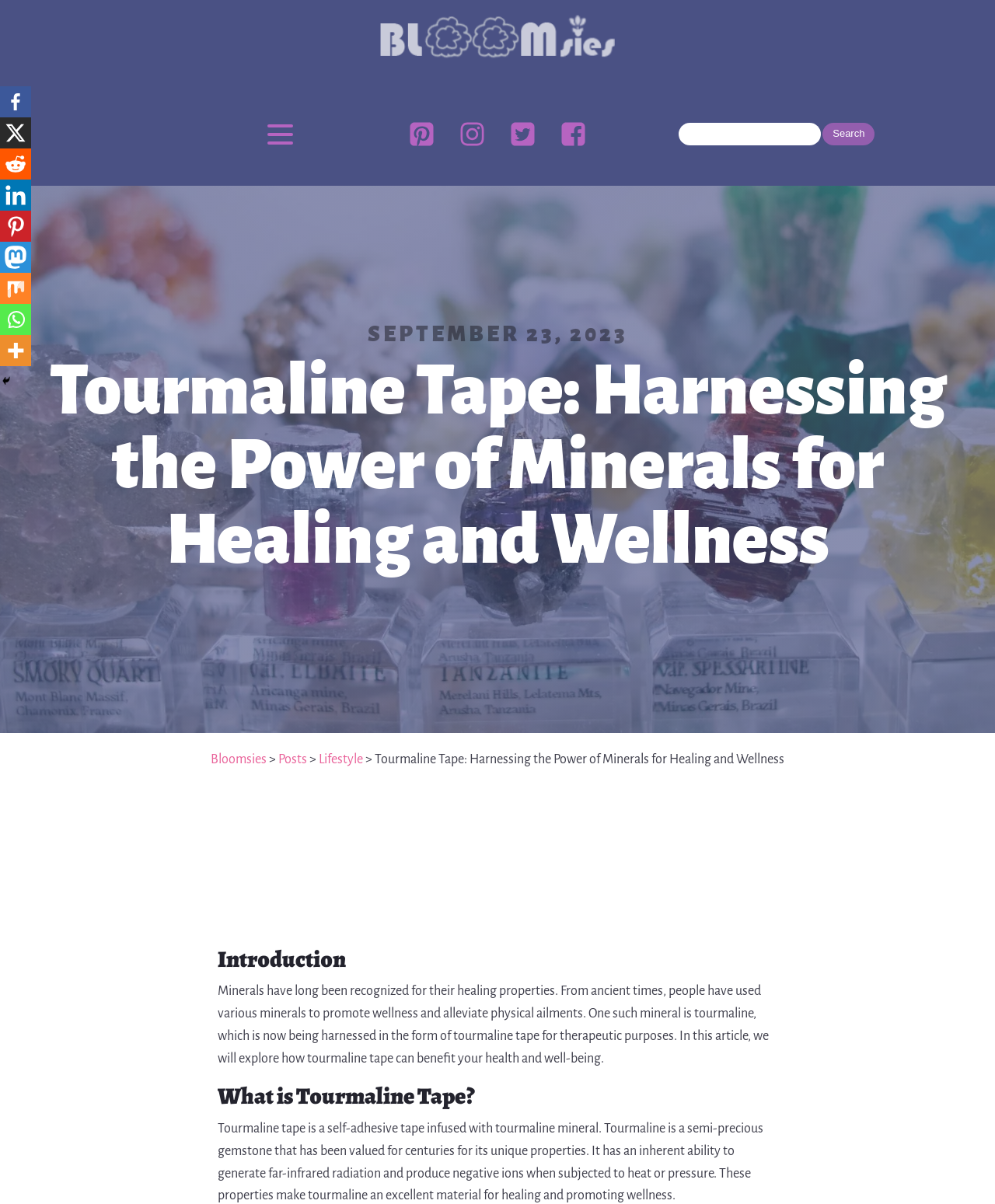Could you indicate the bounding box coordinates of the region to click in order to complete this instruction: "Visit Facebook page".

[0.0, 0.072, 0.031, 0.097]